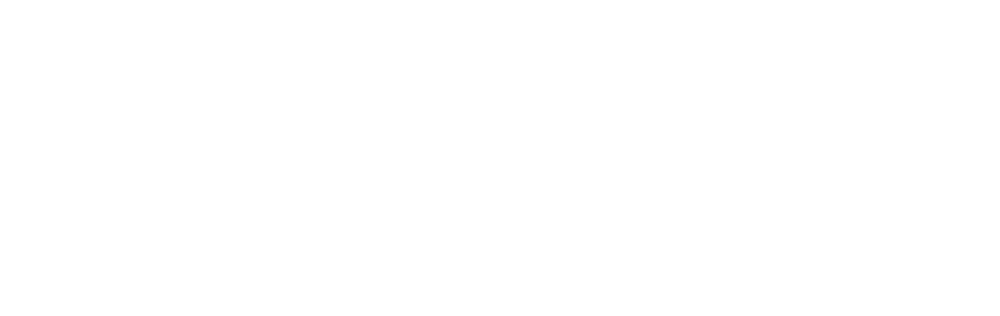Provide a single word or phrase to answer the given question: 
What is ICBC's focus?

Customer satisfaction